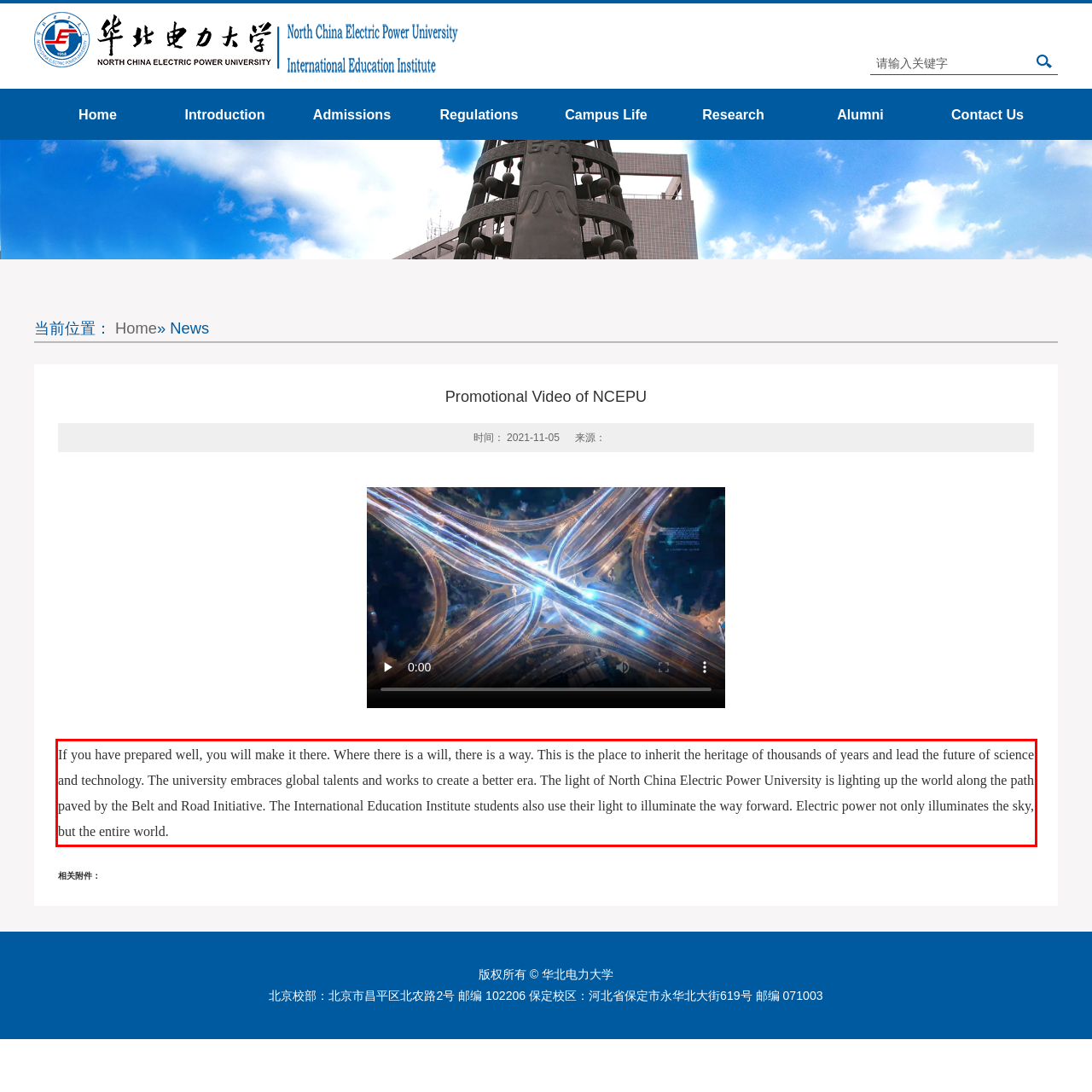Please look at the webpage screenshot and extract the text enclosed by the red bounding box.

If you have prepared well, you will make it there. Where there is a will, there is a way. This is the place to inherit the heritage of thousands of years and lead the future of science and technology. The university embraces global talents and works to create a better era. The light of North China Electric Power University is lighting up the world along the path paved by the Belt and Road Initiative. The International Education Institute students also use their light to illuminate the way forward. Electric power not only illuminates the sky, but the entire world.